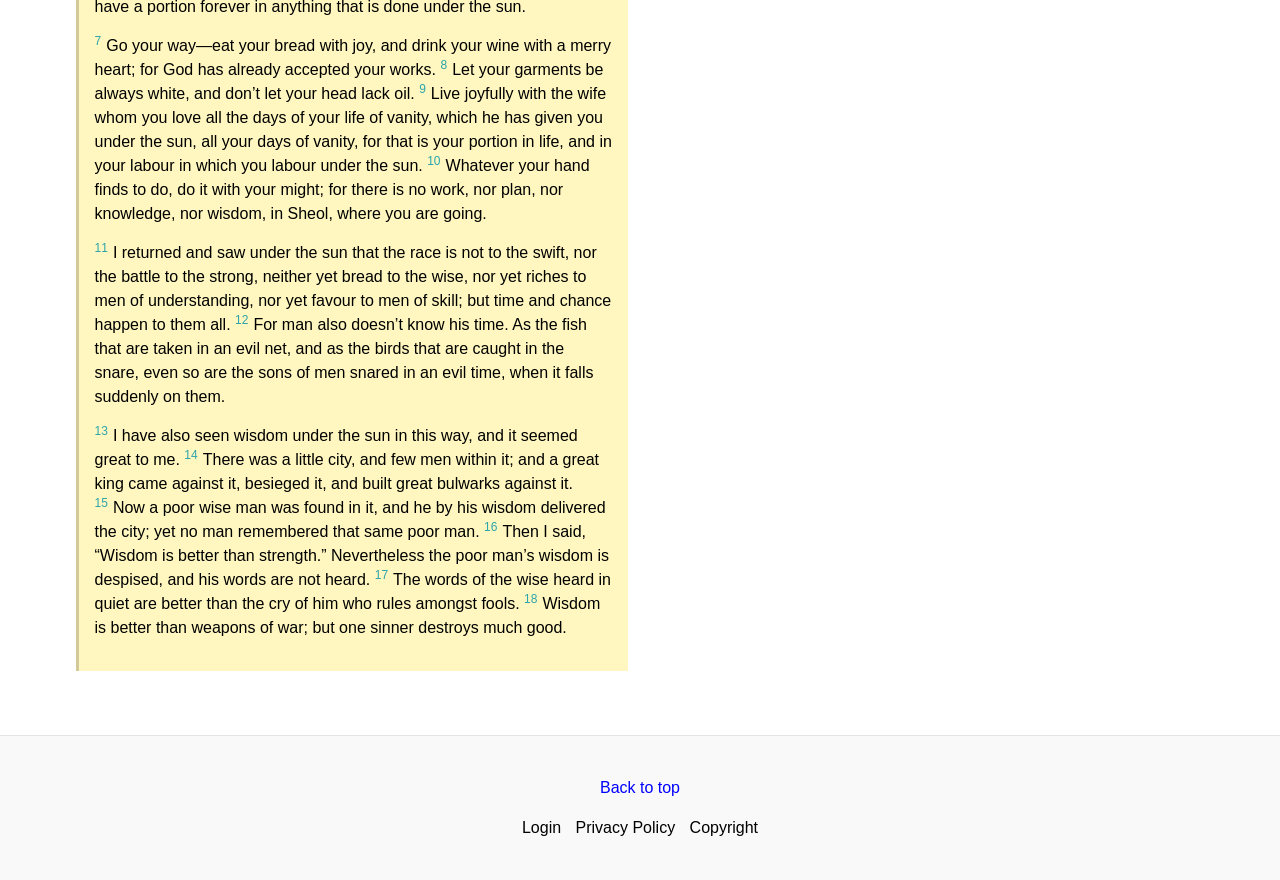Show the bounding box coordinates for the HTML element as described: "Privacy Policy".

[0.45, 0.931, 0.527, 0.95]